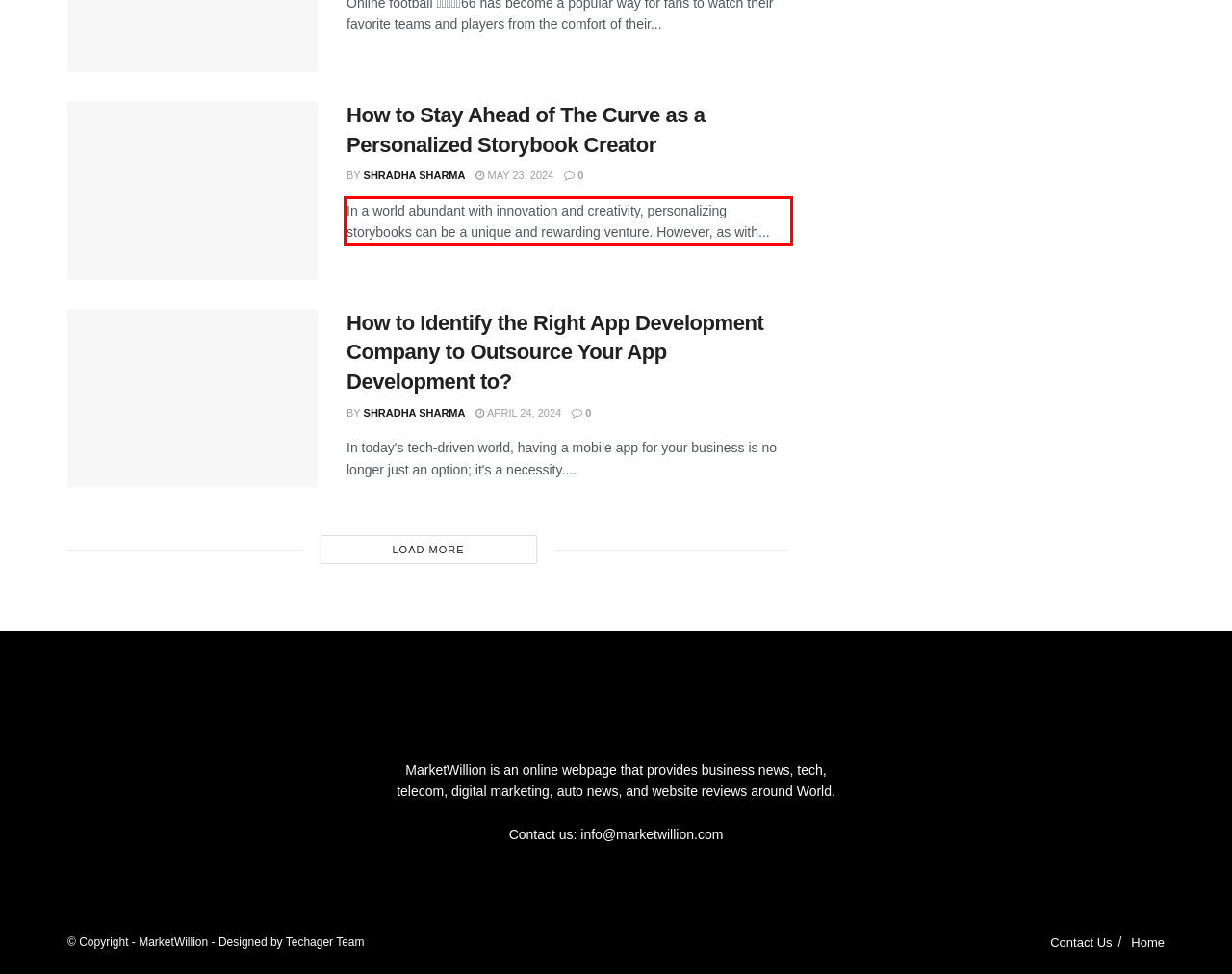Using the webpage screenshot, recognize and capture the text within the red bounding box.

In a world abundant with innovation and creativity, personalizing storybooks can be a unique and rewarding venture. However, as with...